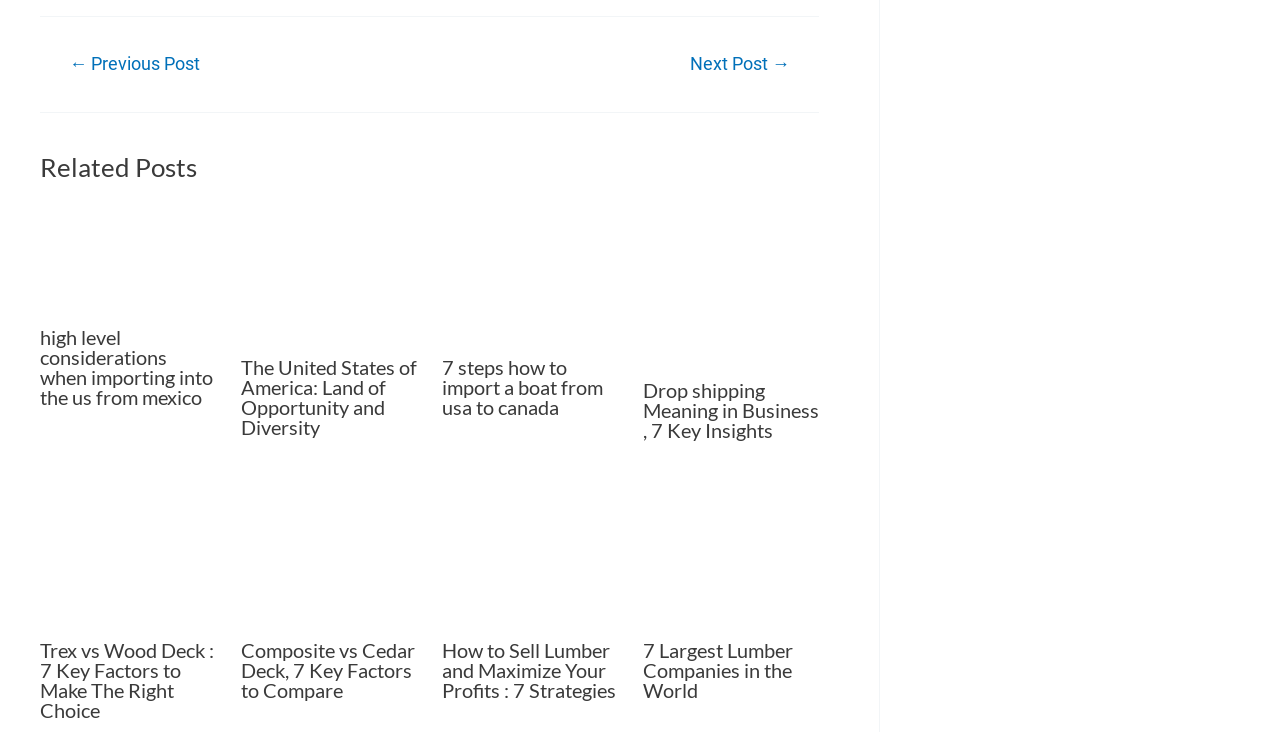Provide the bounding box coordinates for the UI element that is described as: "alt="The United States of America"".

[0.188, 0.368, 0.326, 0.395]